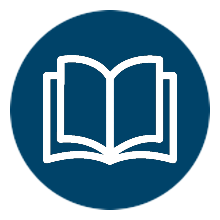Examine the image and give a thorough answer to the following question:
What color is the book illustrated in?

The caption explicitly states that the book is illustrated in white against a deep blue circular backdrop, which indicates that the book is depicted in white color.